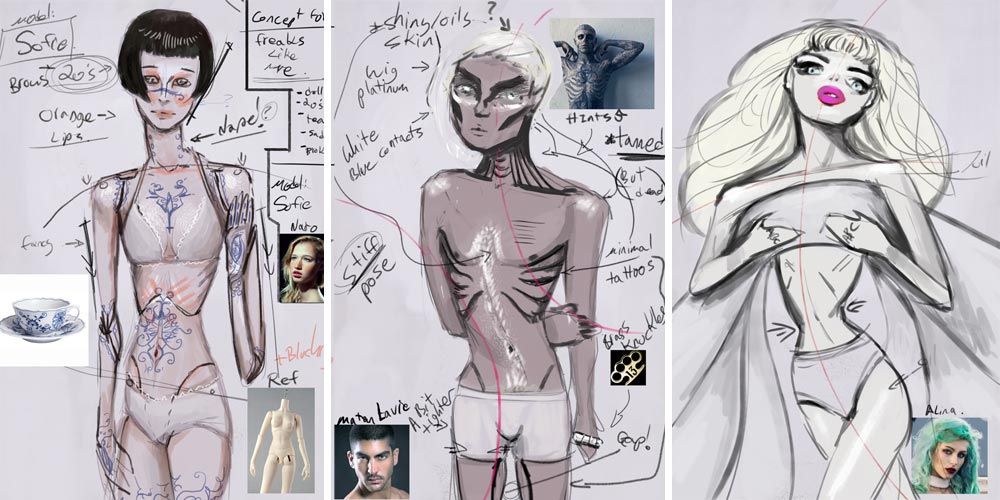Explain the image thoroughly, mentioning every notable detail.

The image titled "Freaks Like Me" (2017) showcases a series of illustrations featuring unique character designs that blend elements of fantasy and realism. The artwork presents three stylized figures, each adorned with intricate tattoos and distinctive hairstyles. The figure on the left, named Safie, is depicted with orange lips and a bob haircut, emphasizing her artistic details with annotations about her attributes and inspirations. The central character features a skeletal design with defined musculature, capturing a raw, emotional expression, while the right figure showcases a glamorous appearance with striking blonde hair and bold pink lips. Each character is accompanied by visual references and notes that outline design concepts and stylistic choices, highlighting the artist's creative process. The image exemplifies a blend of body art and expressive poses, indicating a shift in focus from facial features to body representation, which is central to the artist's upcoming photography project.